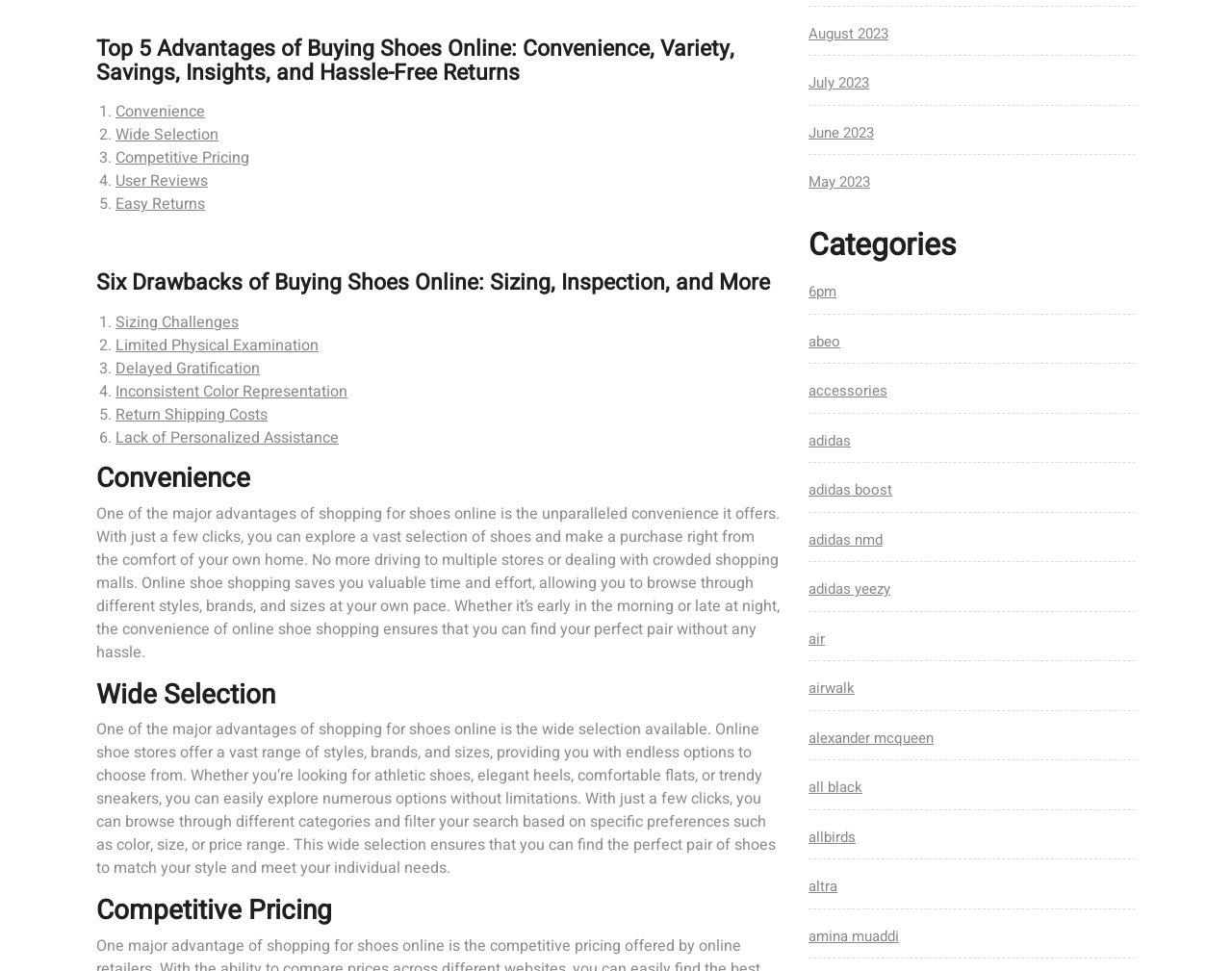What are the advantages of buying shoes online?
Please respond to the question with as much detail as possible.

Based on the webpage, the top 5 advantages of buying shoes online are listed, which are Convenience, Variety, Savings, Insights, and Hassle-Free Returns. These advantages are highlighted as the benefits of shopping for shoes online.